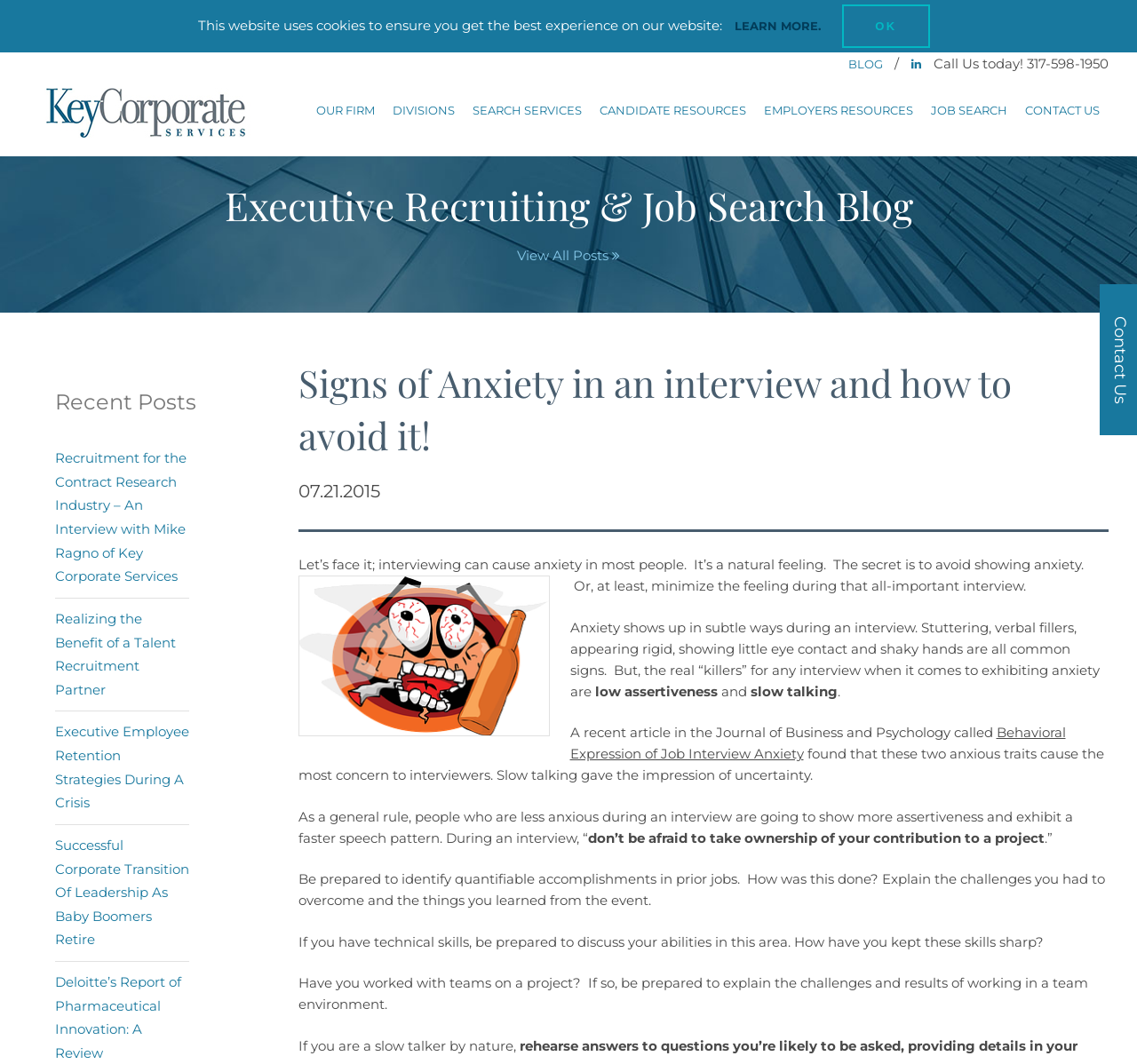Could you specify the bounding box coordinates for the clickable section to complete the following instruction: "Go to Home page"?

None